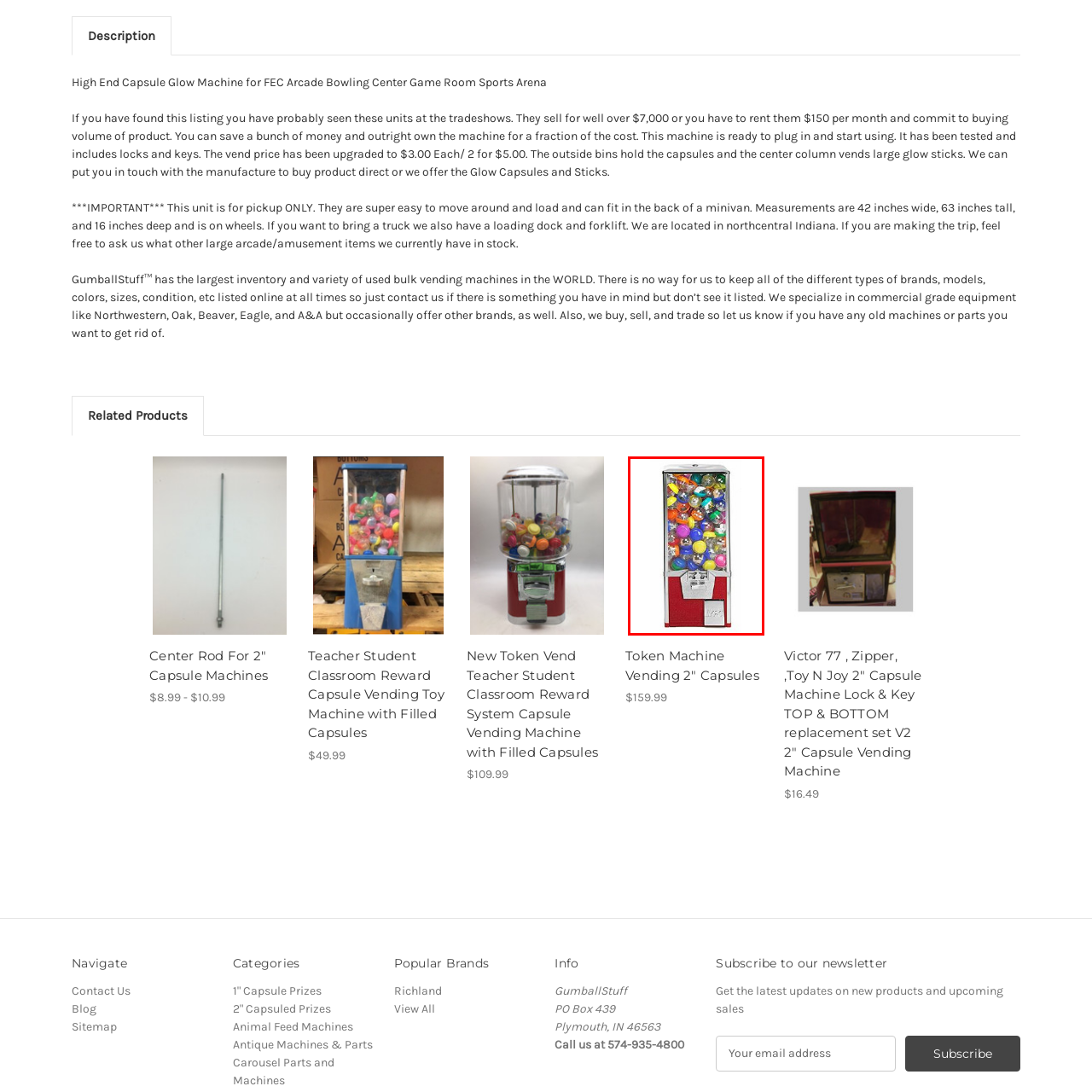Elaborate on the visual details of the image contained within the red boundary.

This image features a vibrant capsule vending machine, designed for dispensing colorful plastic capsules filled with toys and prizes. The machine is predominantly silver and red, showcasing a transparent compartment filled with an assortment of bright capsules in various colors such as yellow, blue, orange, and purple. The accessible design encourages interaction, inviting users to insert coins to receive a surprise capsule. This model, named "Token Machine Vending 2" Capsules," is priced at $159.99, making it an enticing addition for game rooms, arcade centers, or children's activity spaces. Its user-friendly operation and eye-catching display make it an ideal choice for attracting customers of all ages.